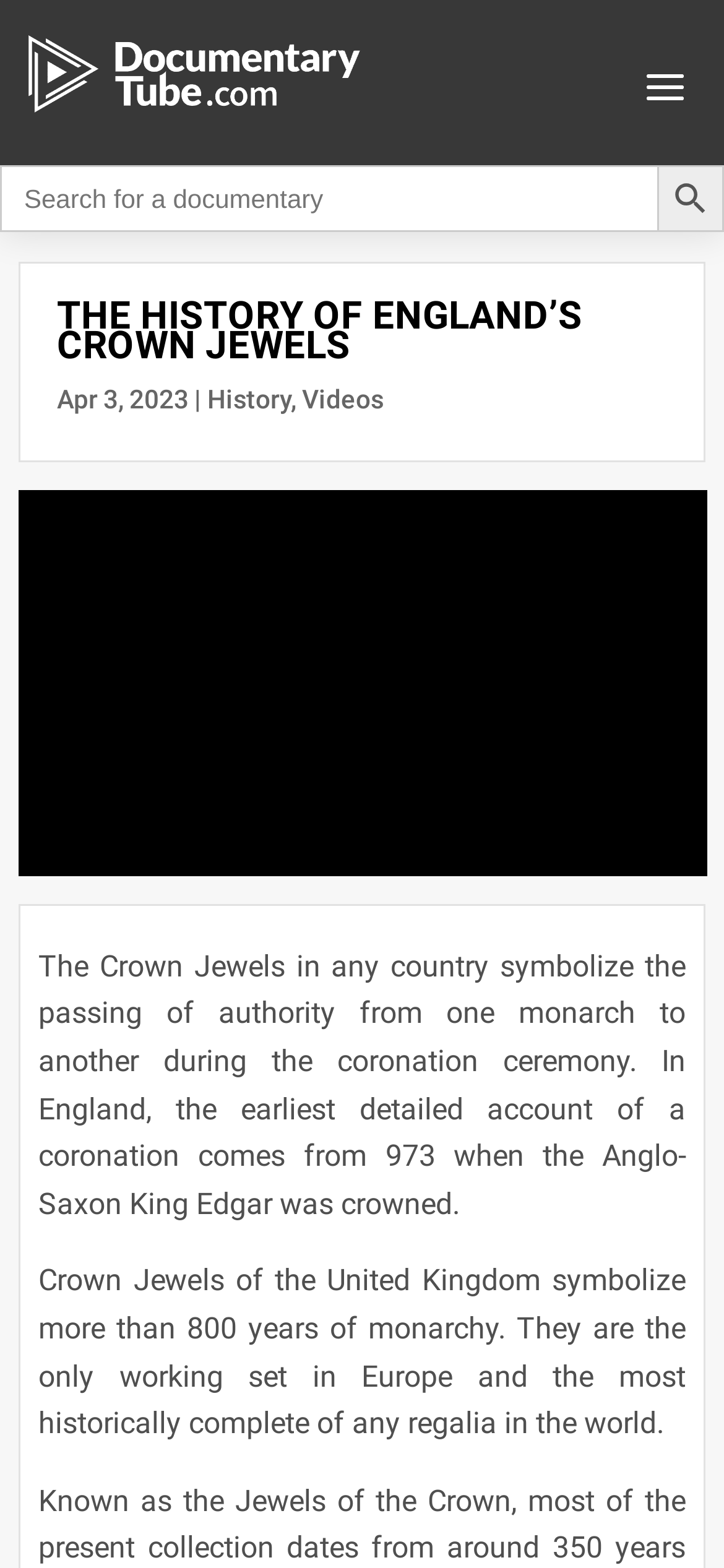Using the information in the image, give a detailed answer to the following question: What is the topic of the article?

I determined the topic of the article by reading the main heading 'THE HISTORY OF ENGLAND’S CROWN JEWELS' and the text below it which discusses the Crown Jewels.